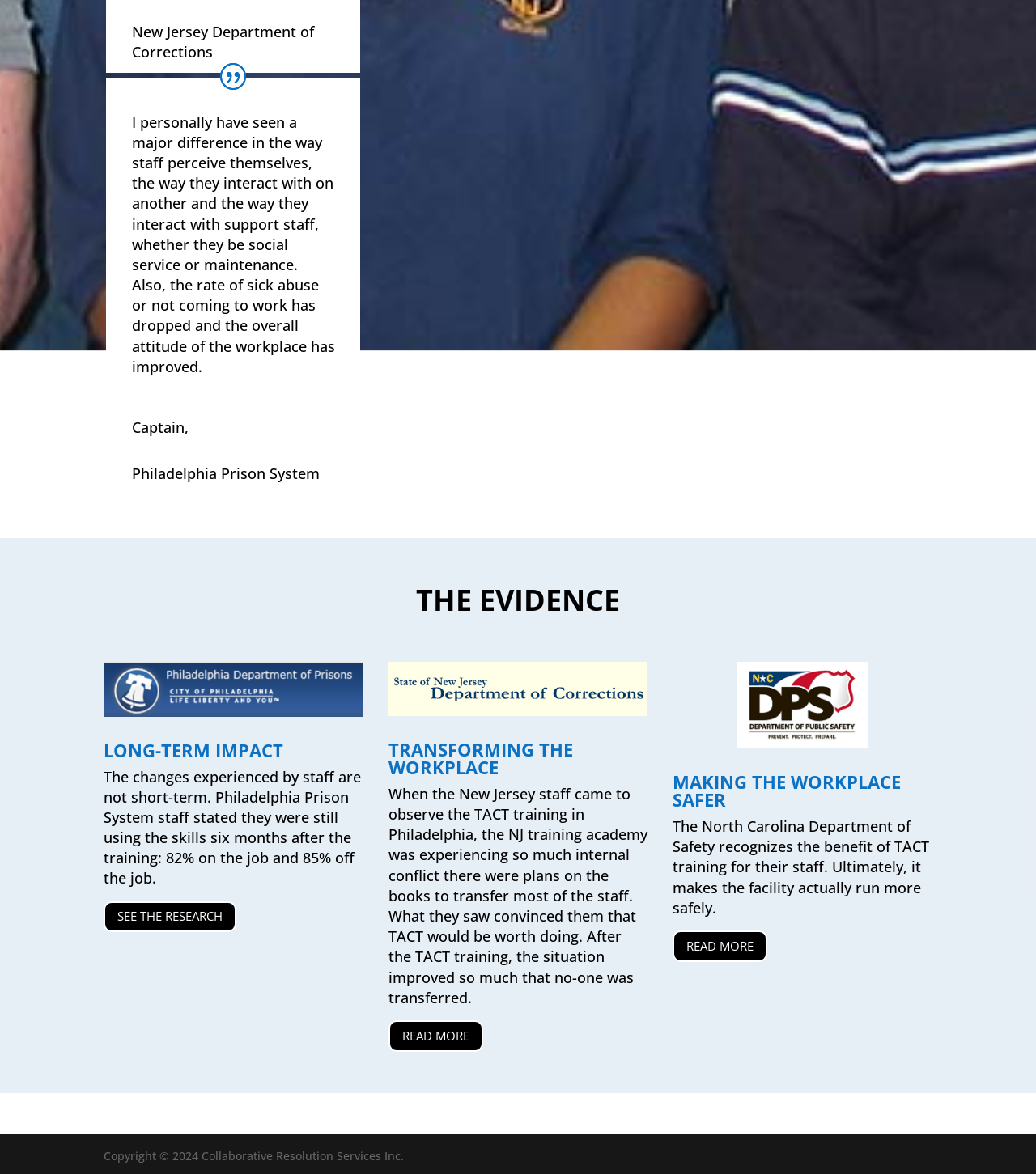Carefully examine the image and provide an in-depth answer to the question: What year is the copyright for?

The copyright year is found at the bottom of the webpage in the StaticText element with the text '2024'.